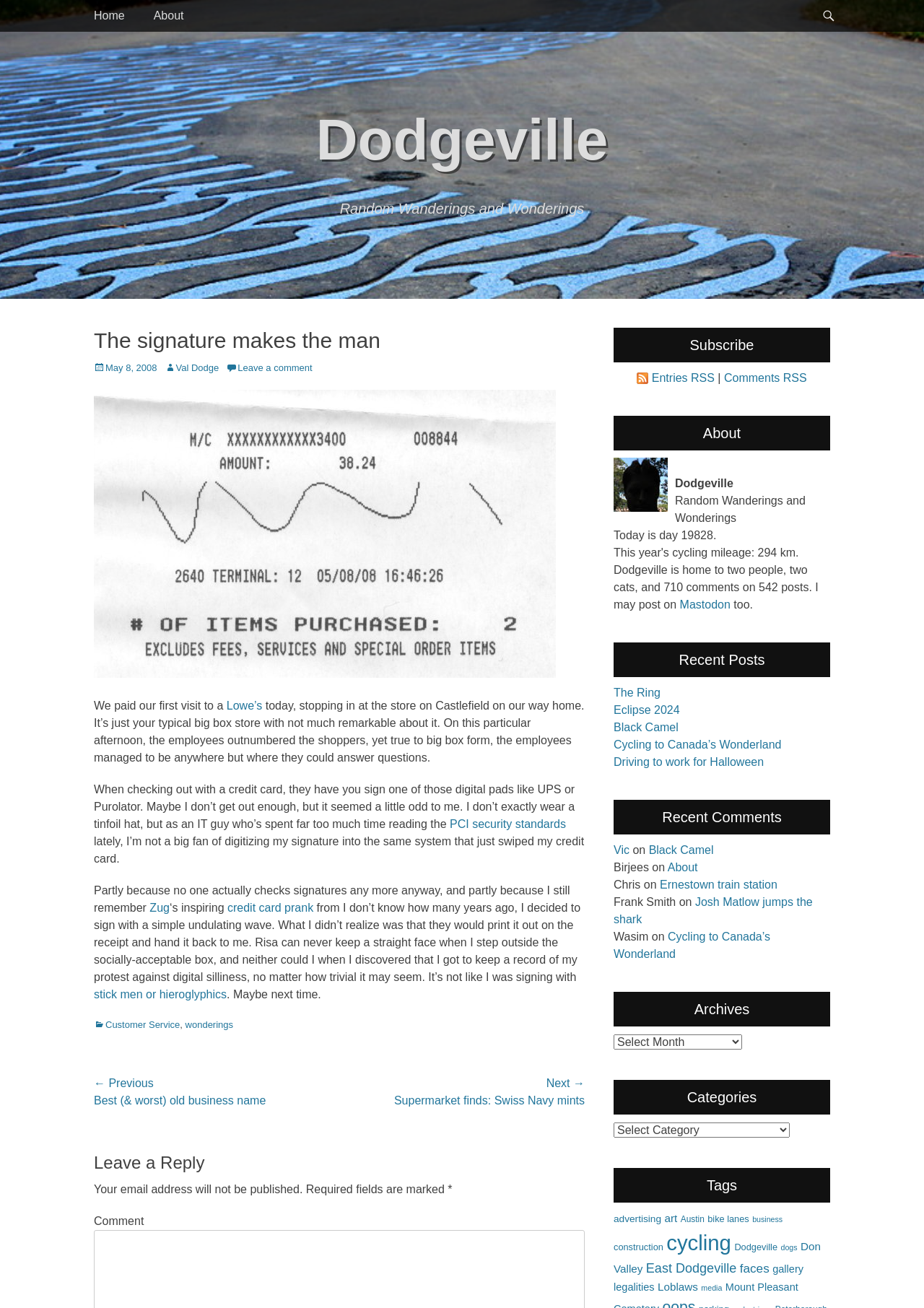Please give the bounding box coordinates of the area that should be clicked to fulfill the following instruction: "Click on the 'Categories' link". The coordinates should be in the format of four float numbers from 0 to 1, i.e., [left, top, right, bottom].

None